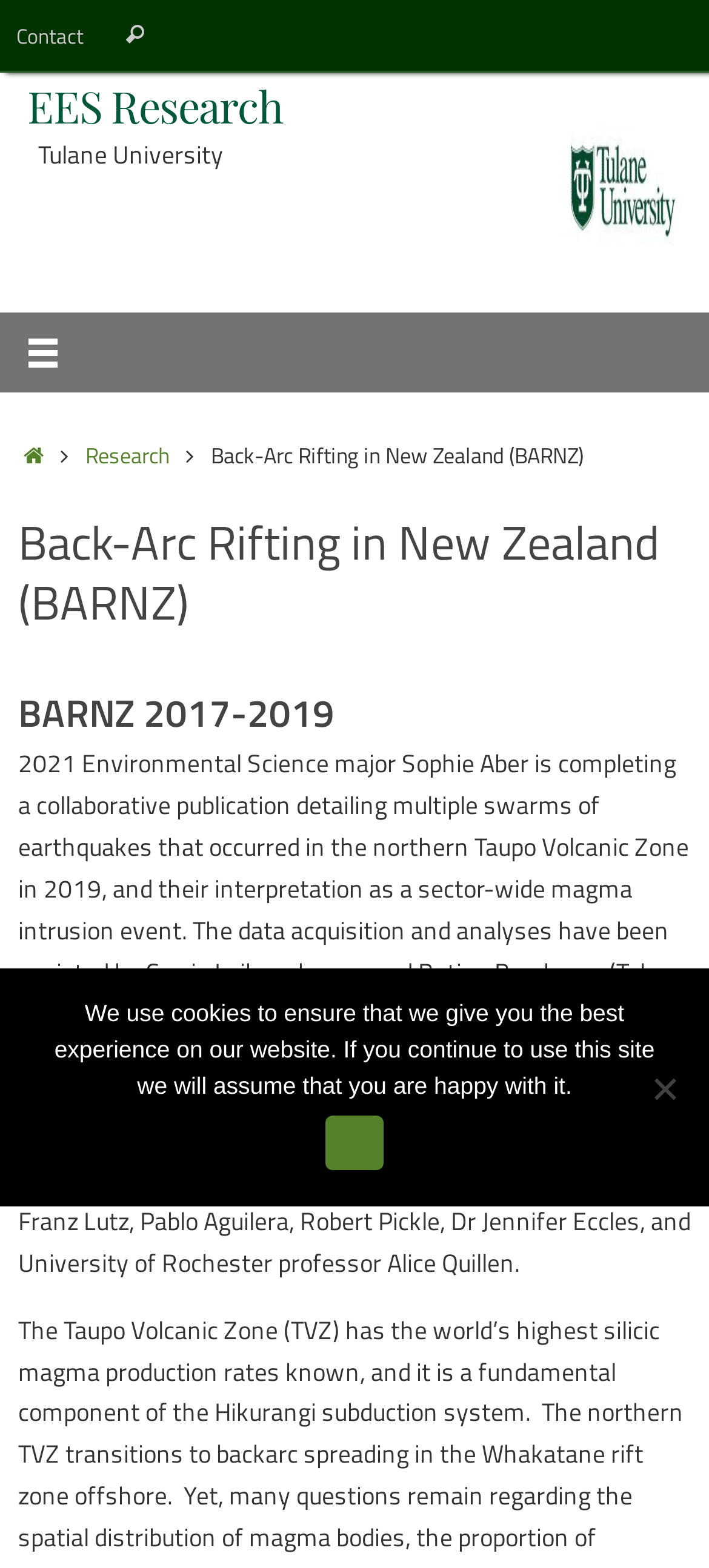Bounding box coordinates are specified in the format (top-left x, top-left y, bottom-right x, bottom-right y). All values are floating point numbers bounded between 0 and 1. Please provide the bounding box coordinate of the region this sentence describes: Beginners

None